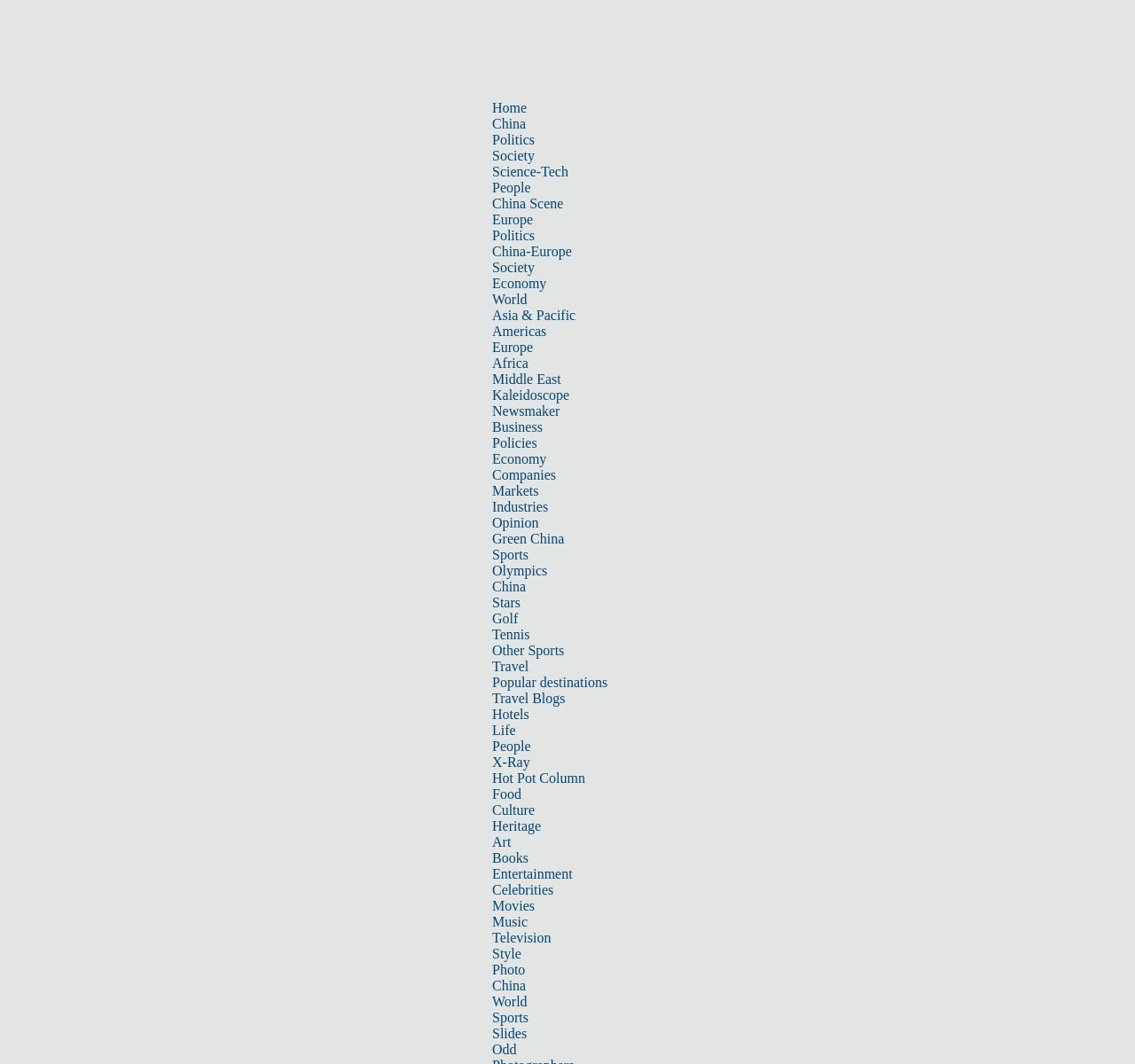Respond to the following query with just one word or a short phrase: 
What is the name of the website?

chinadaily.com.cn